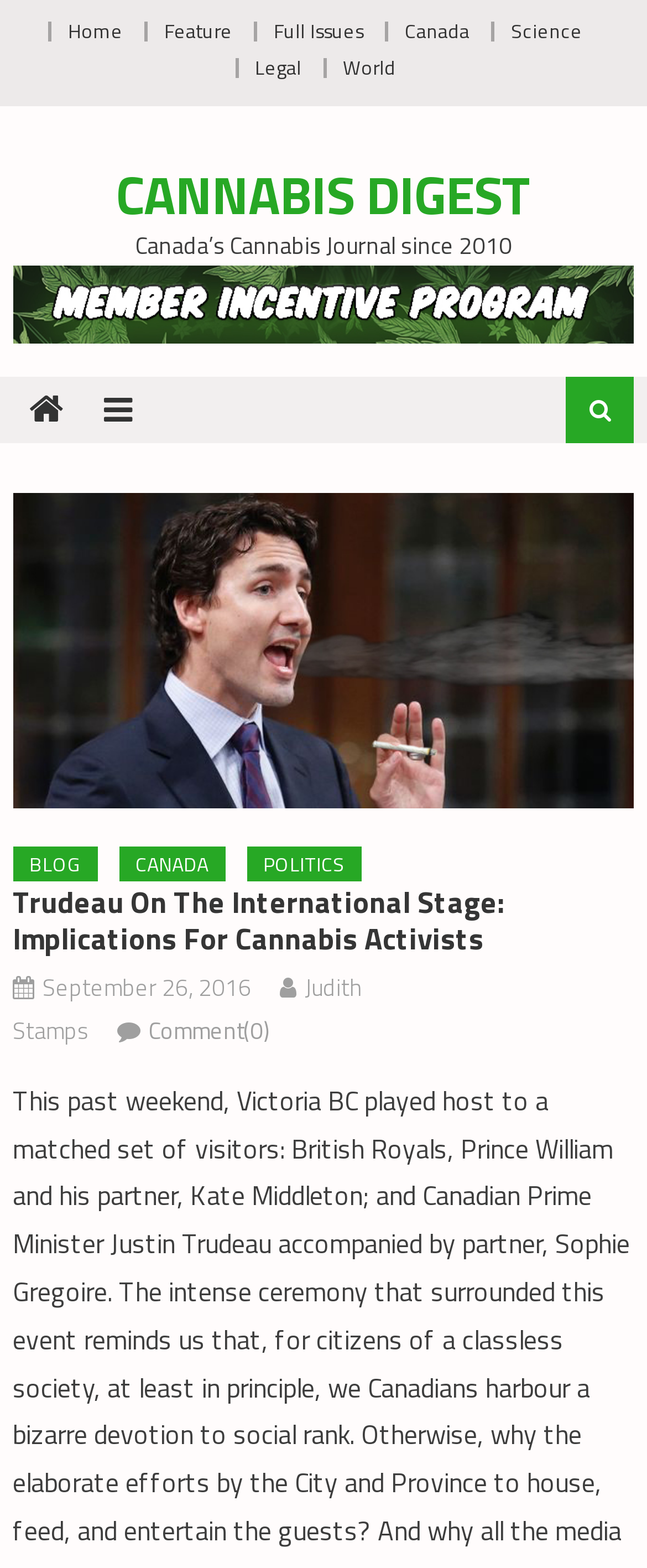Using the information shown in the image, answer the question with as much detail as possible: What is the topic of the article?

I inferred this by looking at the title of the article, 'Trudeau On The International Stage: Implications For Cannabis Activists', which clearly indicates that the topic is related to cannabis. Additionally, the presence of cannabis-related links in the top menu, such as 'Cannabis' and 'Legal', further supports this conclusion.